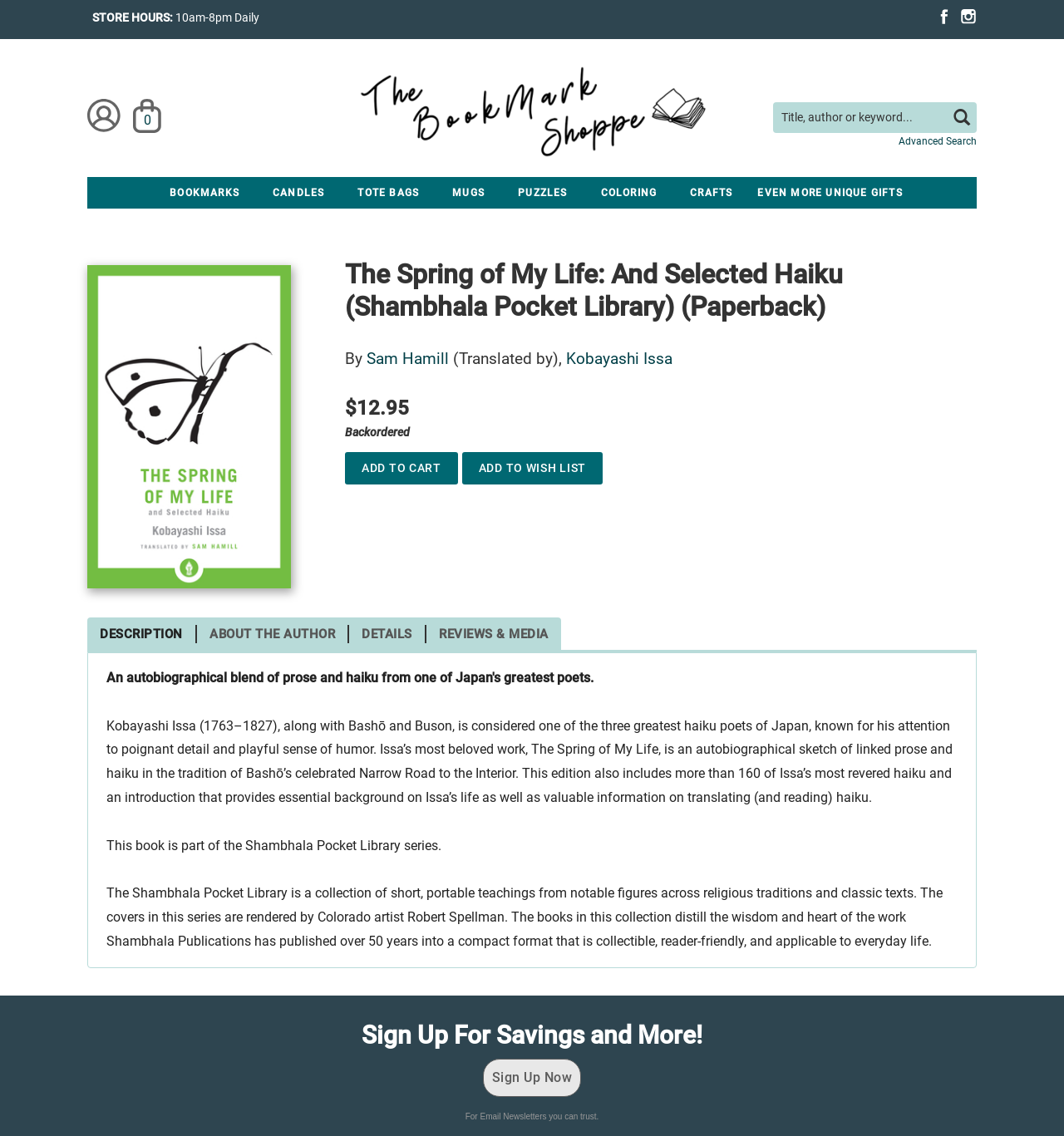Please determine the bounding box coordinates for the UI element described as: "title="Home"".

[0.297, 0.096, 0.703, 0.11]